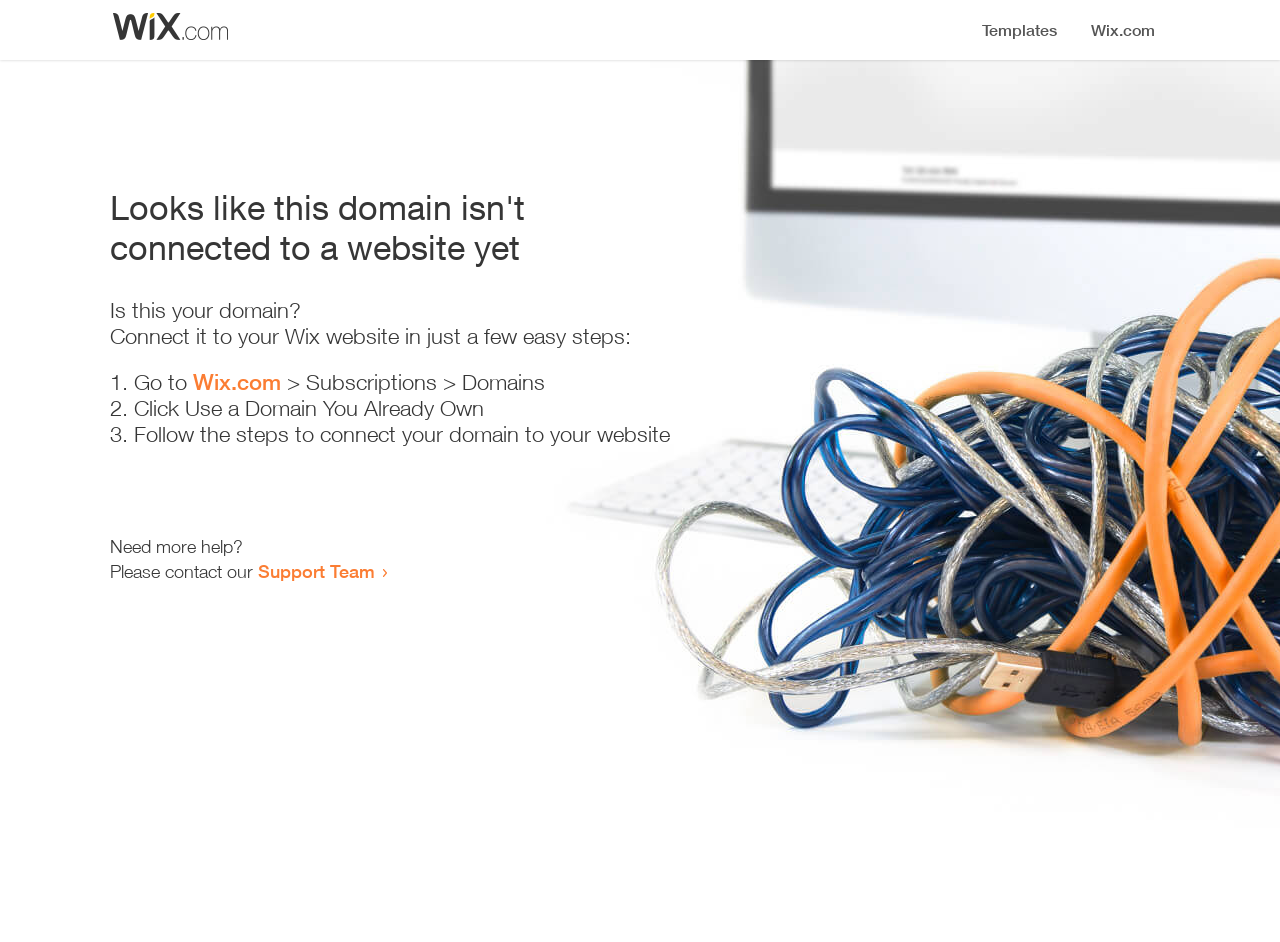How many steps are required to connect the domain to a website?
Please describe in detail the information shown in the image to answer the question.

The webpage provides a step-by-step guide to connect the domain to a website. There are three steps listed: '1. Go to Wix.com > Subscriptions > Domains', '2. Click Use a Domain You Already Own', and '3. Follow the steps to connect your domain to your website'.